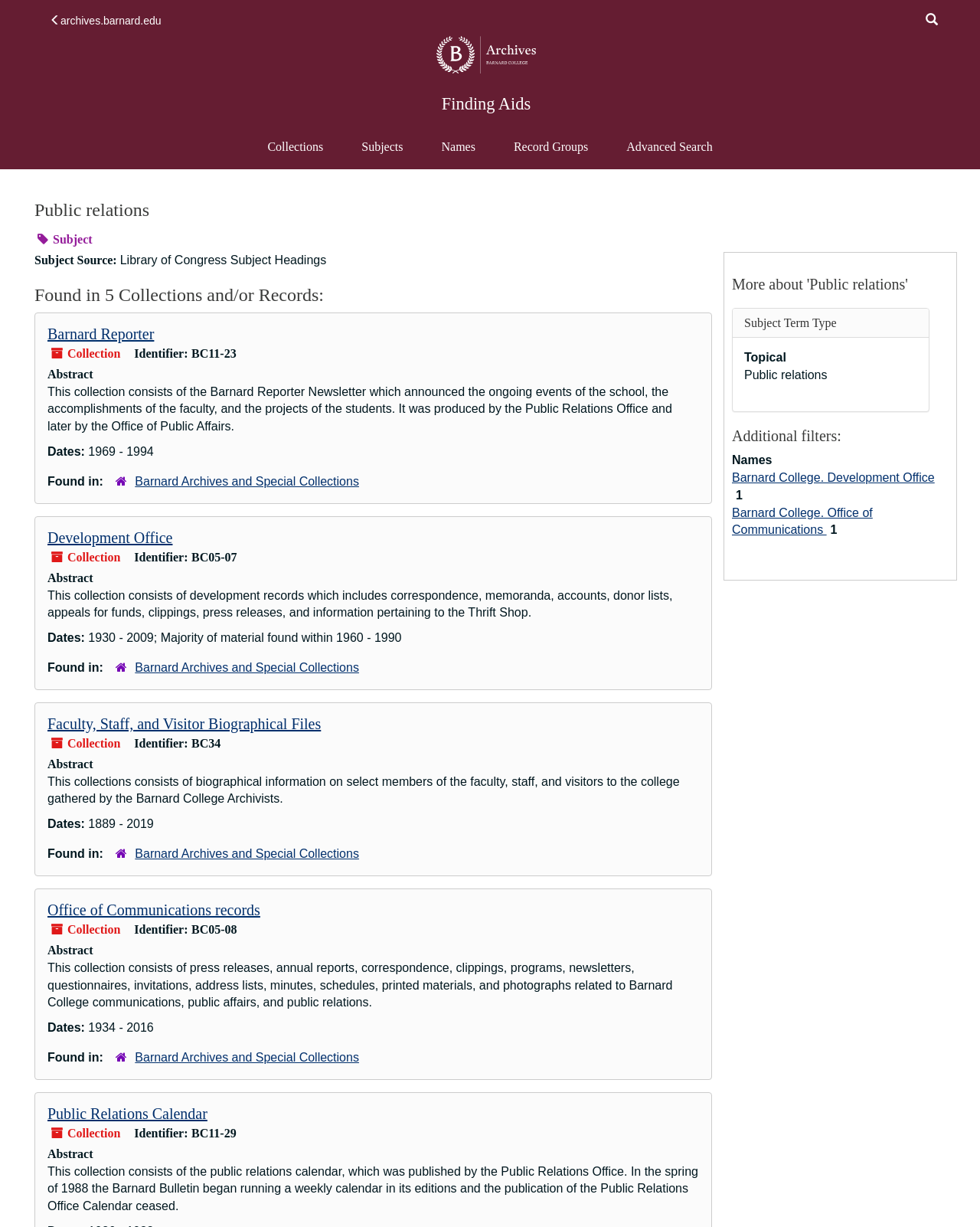Based on the element description "Office of Communications records", predict the bounding box coordinates of the UI element.

[0.048, 0.735, 0.266, 0.748]